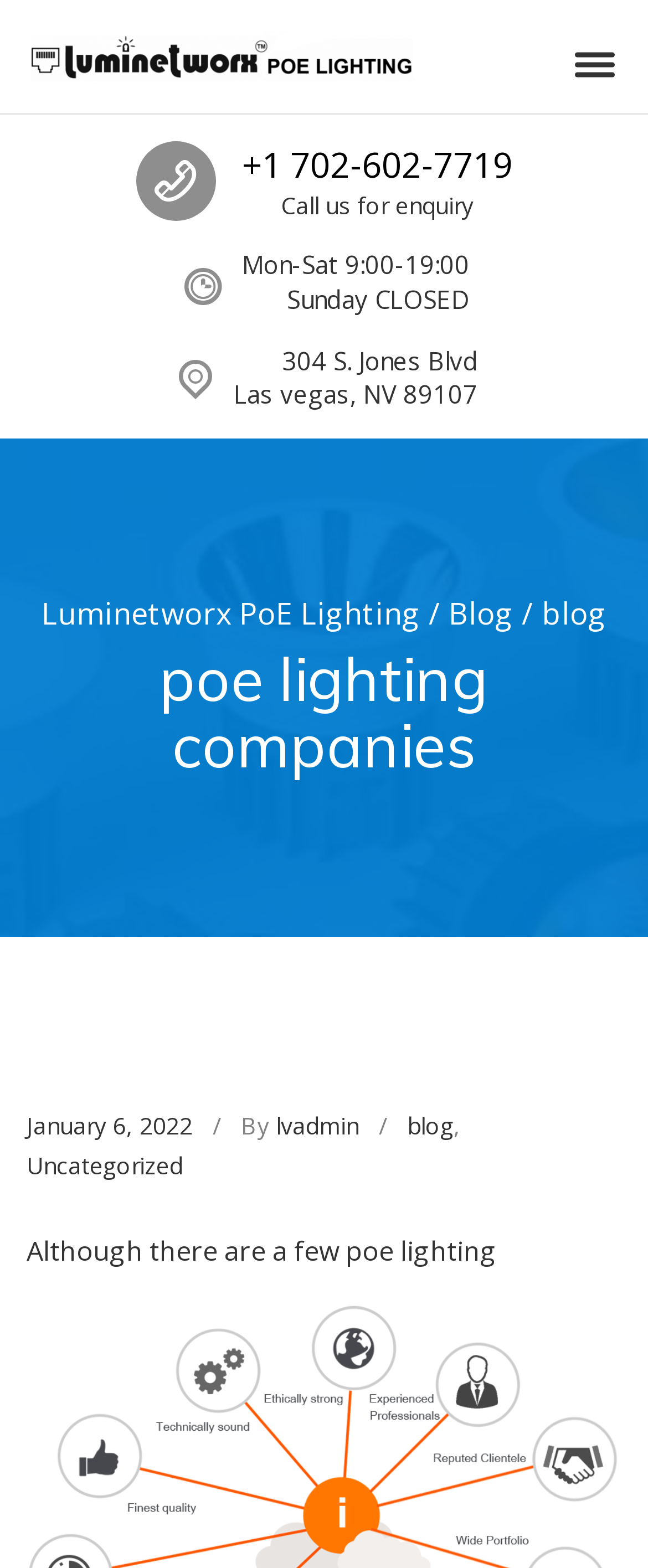Provide the bounding box for the UI element matching this description: "lvadmin".

[0.426, 0.707, 0.554, 0.728]